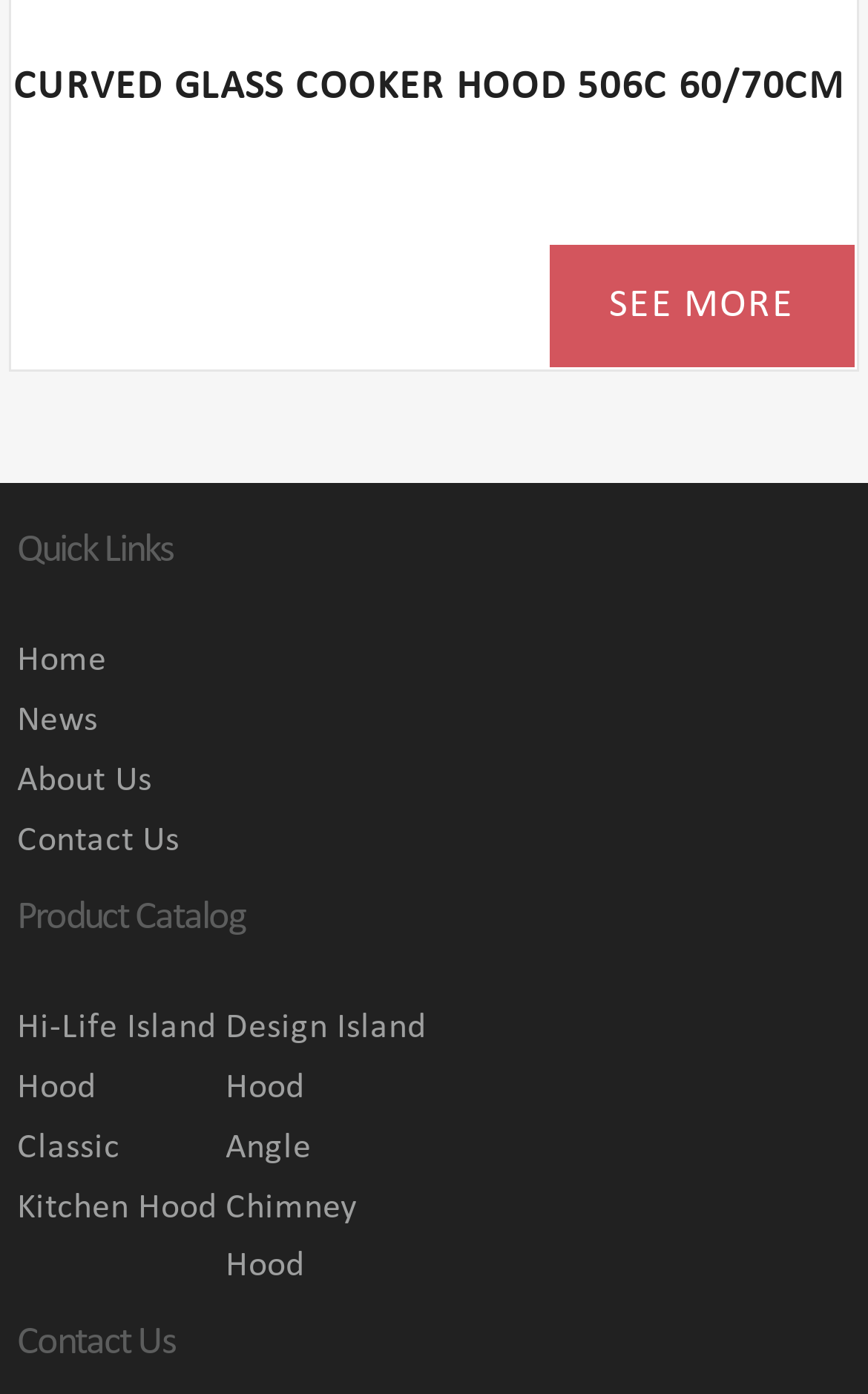How many headings are there on the webpage?
Please provide a full and detailed response to the question.

There are four heading elements on the webpage, with the texts 'CURVED GLASS COOKER HOOD 506C 60/70CM', 'Quick Links', 'Product Catalog', and 'Contact Us'.